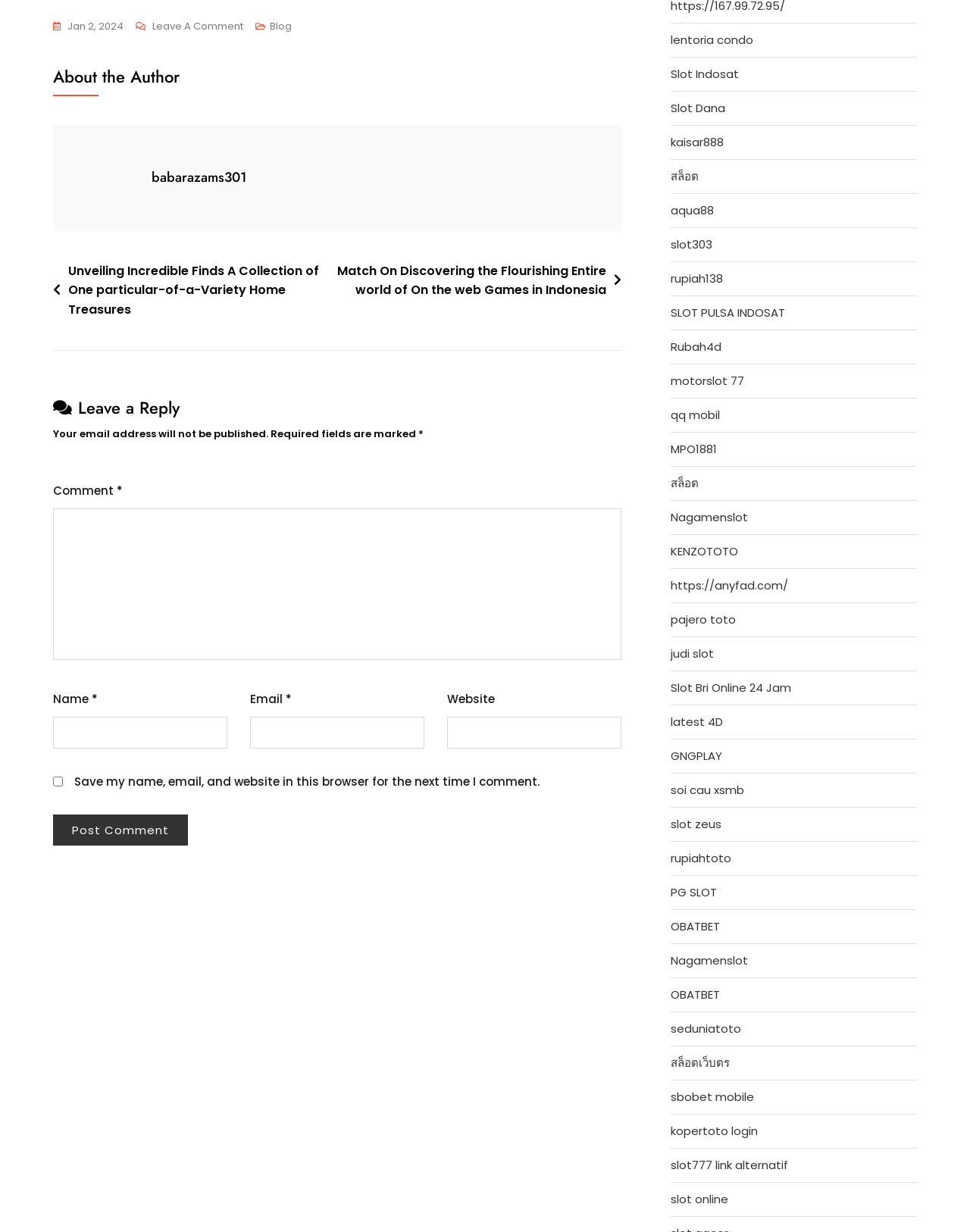Find the bounding box coordinates of the area that needs to be clicked in order to achieve the following instruction: "Go to the 'Peace and Justice Works home page'". The coordinates should be specified as four float numbers between 0 and 1, i.e., [left, top, right, bottom].

None